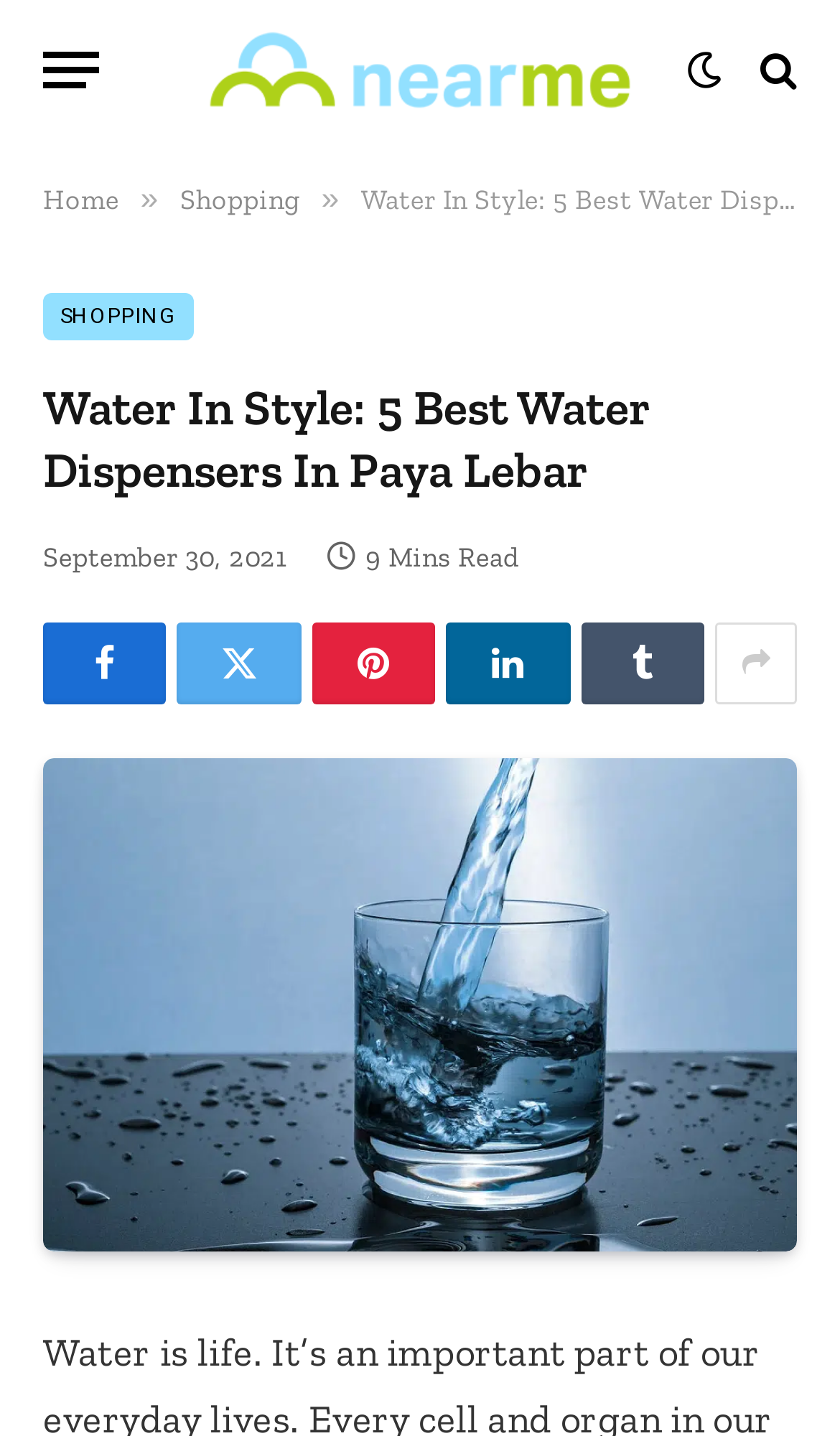Please locate the bounding box coordinates of the element that needs to be clicked to achieve the following instruction: "Read the article about best water dispensers in Paya Lebar". The coordinates should be four float numbers between 0 and 1, i.e., [left, top, right, bottom].

[0.051, 0.528, 0.949, 0.871]